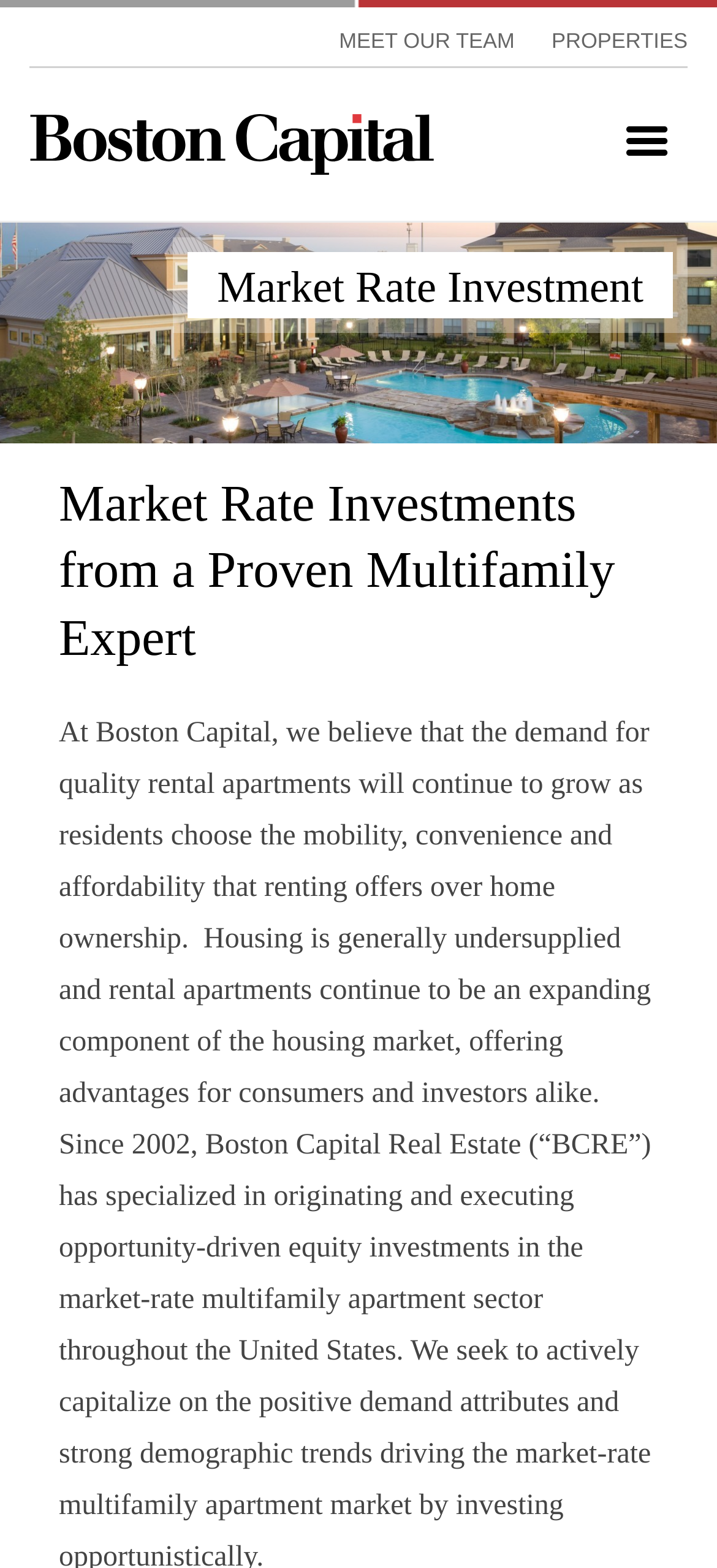Mark the bounding box of the element that matches the following description: "Properties".

[0.769, 0.02, 0.959, 0.034]